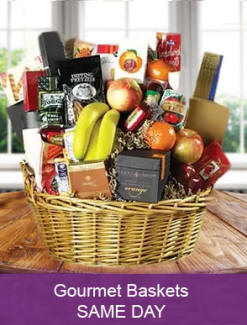Offer a detailed explanation of the image.

A beautifully arranged gourmet gift basket filled with an assortment of high-quality products, including fresh fruits like apples and bananas, delectable snacks, and delightful treats. The basket is presented in an elegant woven design, showcasing a vibrant selection of items perfect for any special occasion. Above the basket, an inviting text reads "Gourmet Baskets," emphasizing the same-day delivery option, making it an ideal choice for those looking to surprise loved ones with a thoughtful and delicious gift. The warm lighting and cozy setting enhance the inviting nature of this gift, making it perfect for celebrations or simple expressions of appreciation.